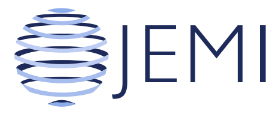What is the focus of the journal?
Look at the image and answer with only one word or phrase.

Entrepreneurial orientation and innovation